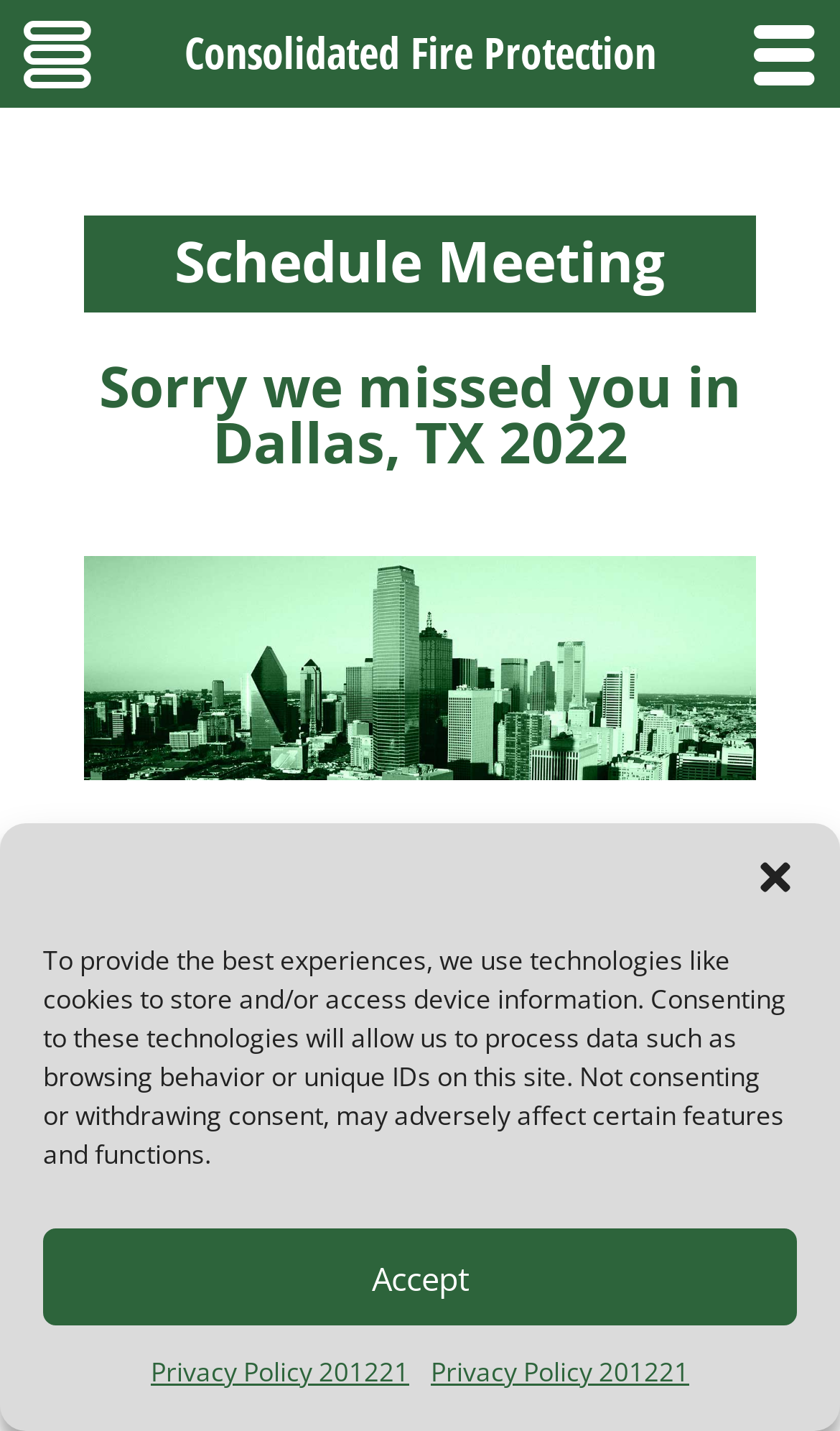Find the bounding box coordinates corresponding to the UI element with the description: "Privacy Policy 201221". The coordinates should be formatted as [left, top, right, bottom], with values as floats between 0 and 1.

[0.179, 0.942, 0.487, 0.977]